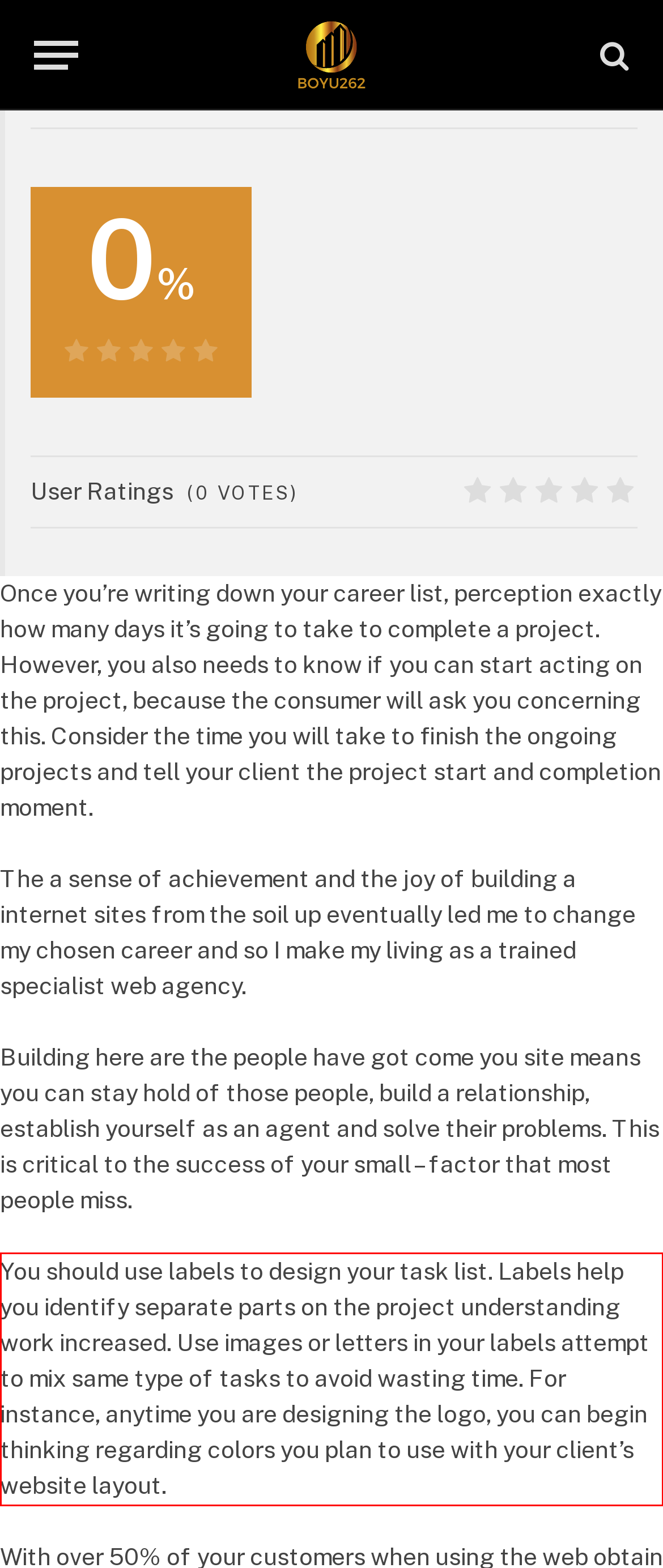Given a webpage screenshot with a red bounding box, perform OCR to read and deliver the text enclosed by the red bounding box.

You should use labels to design your task list. Labels help you identify separate parts on the project understanding work increased. Use images or letters in your labels attempt to mix same type of tasks to avoid wasting time. For instance, anytime you are designing the logo, you can begin thinking regarding colors you plan to use with your client’s website layout.